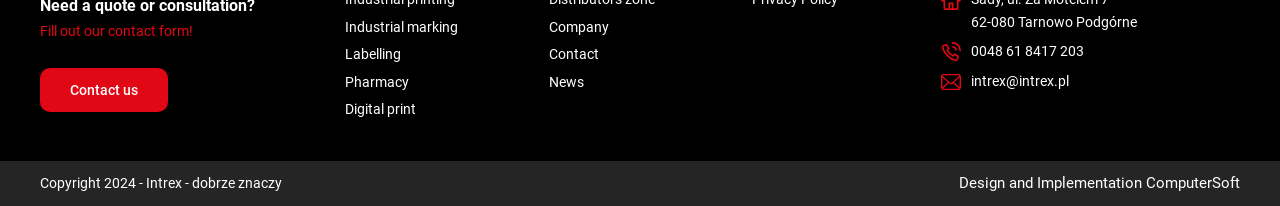What is the company's address?
Provide a comprehensive and detailed answer to the question.

I found the company's address by looking at the static text element located at the bottom right of the webpage, which reads '62-080 Tarnowo Podgórne'.